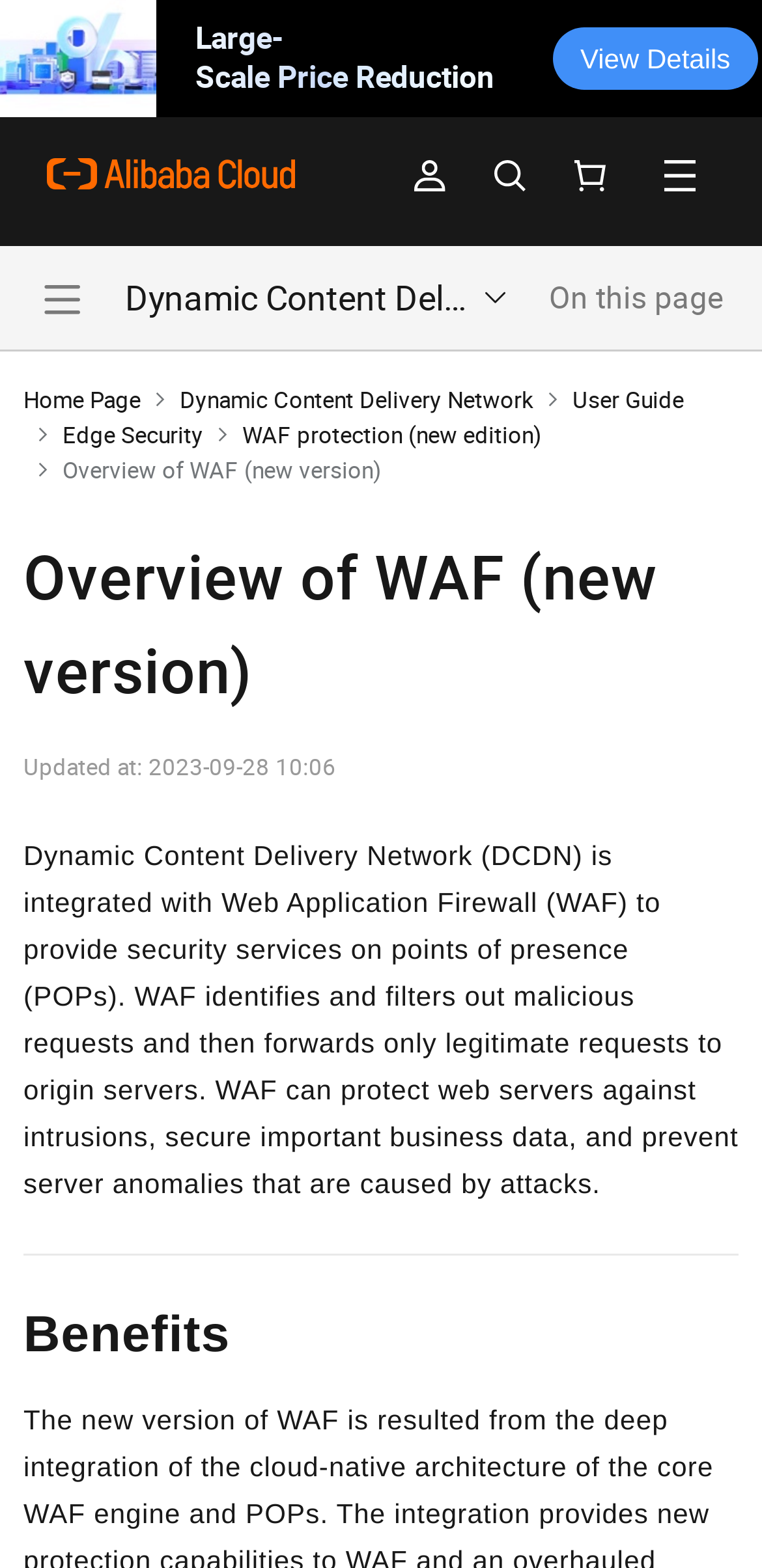What is the name of the network?
Use the information from the image to give a detailed answer to the question.

I found the answer by looking at the static text element with the bounding box coordinates [0.164, 0.177, 0.854, 0.203], which contains the text 'Dynamic Content Delivery Network'.